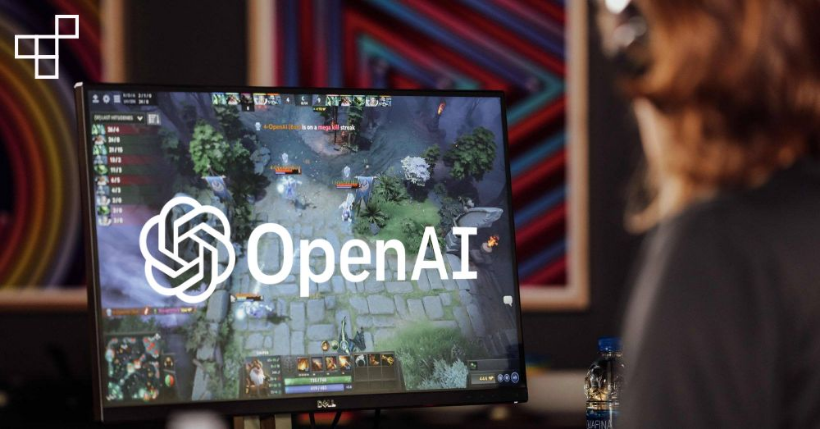What is the logo displayed prominently in front of the gaming screen?
Kindly offer a detailed explanation using the data available in the image.

The image shows the logo of OpenAI prominently displayed in front of the gaming screen, highlighting its influence in the realm of artificial intelligence and gaming technology.